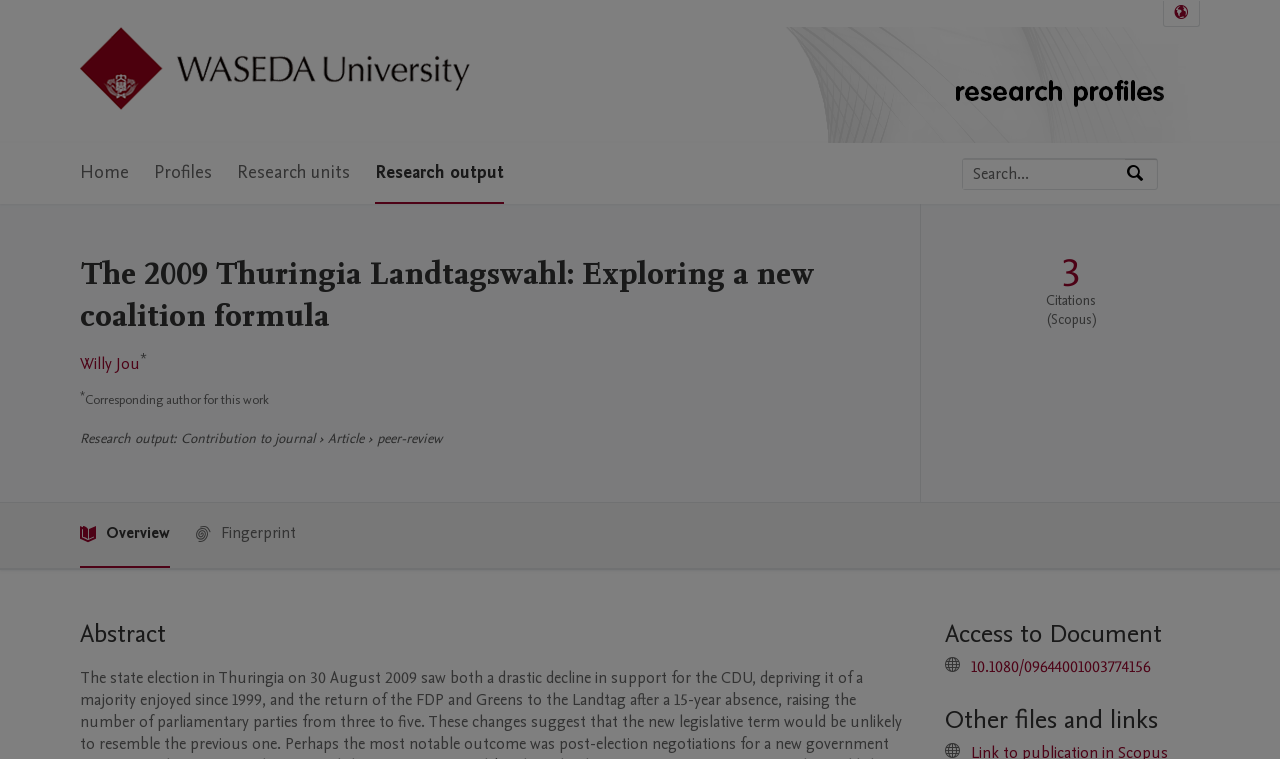Based on the provided description, "aria-label="Select language"", find the bounding box of the corresponding UI element in the screenshot.

[0.909, 0.001, 0.937, 0.034]